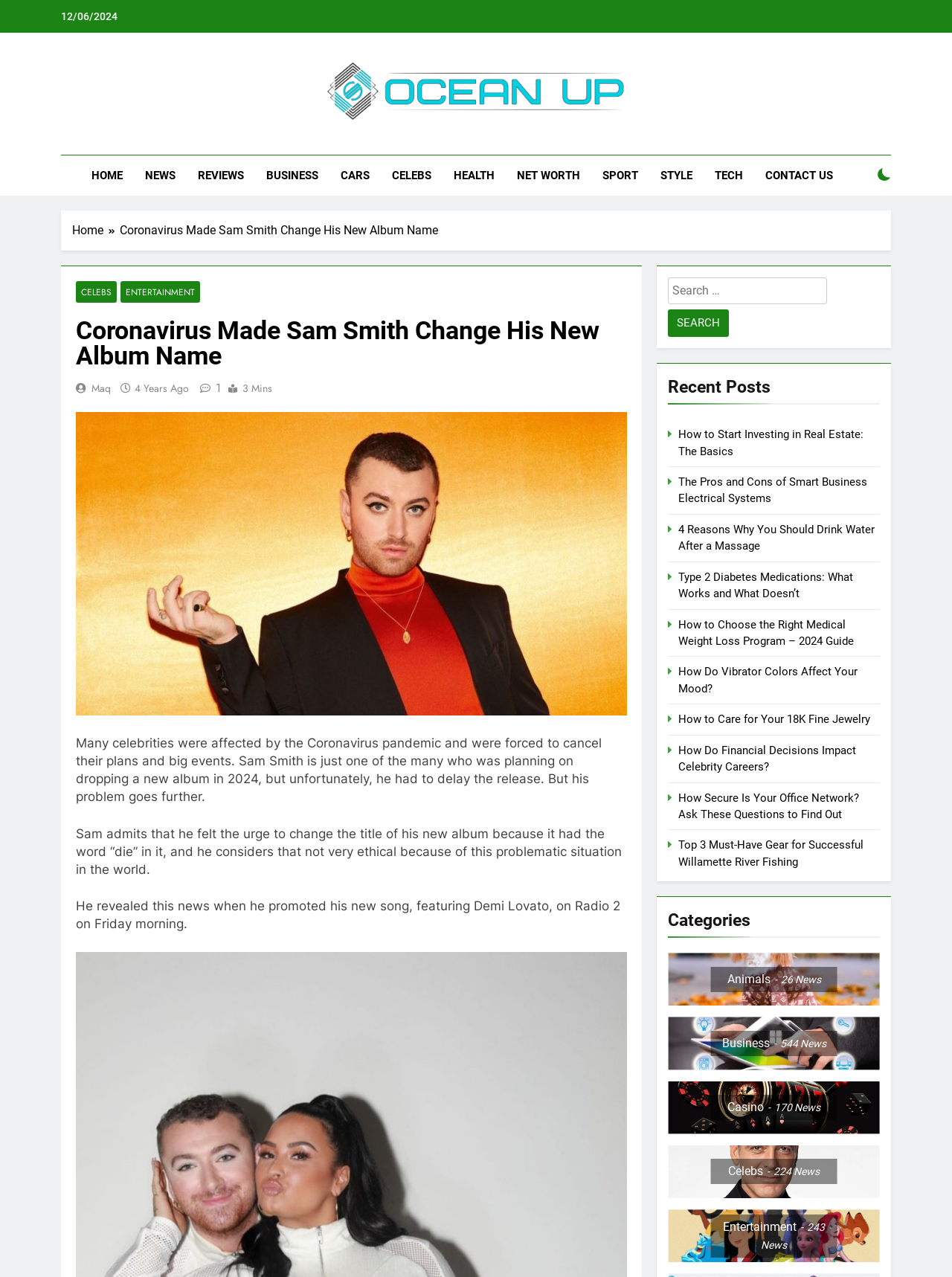Give a complete and precise description of the webpage's appearance.

This webpage is about Oceanup.com, a website that provides various news articles and guides. At the top, there is a date "12/06/2024" and a link to the website's homepage. Below that, there is a navigation menu with links to different categories such as HOME, NEWS, REVIEWS, BUSINESS, CARS, CELEBS, HEALTH, NET WORTH, SPORT, STYLE, TECH, and CONTACT US.

The main content of the webpage is an article about Sam Smith, a celebrity who had to delay the release of his new album due to the Coronavirus pandemic. The article is divided into several paragraphs, with a heading "Coronavirus Made Sam Smith Change His New Album Name" at the top. The article discusses how Sam Smith felt the urge to change the title of his new album because it had the word "die" in it, and how he revealed this news when promoting his new song on Radio 2.

To the right of the article, there is a search bar with a button labeled "Search". Below the search bar, there is a section titled "Recent Posts" that lists several news articles with links to their respective pages. The articles cover a range of topics, including real estate, business, health, and entertainment.

At the bottom of the webpage, there is a section titled "Categories" that lists several categories with links to their respective pages. Each category has an image associated with it. The categories include Animals, Business, Casino, Celebs, and Entertainment, among others.